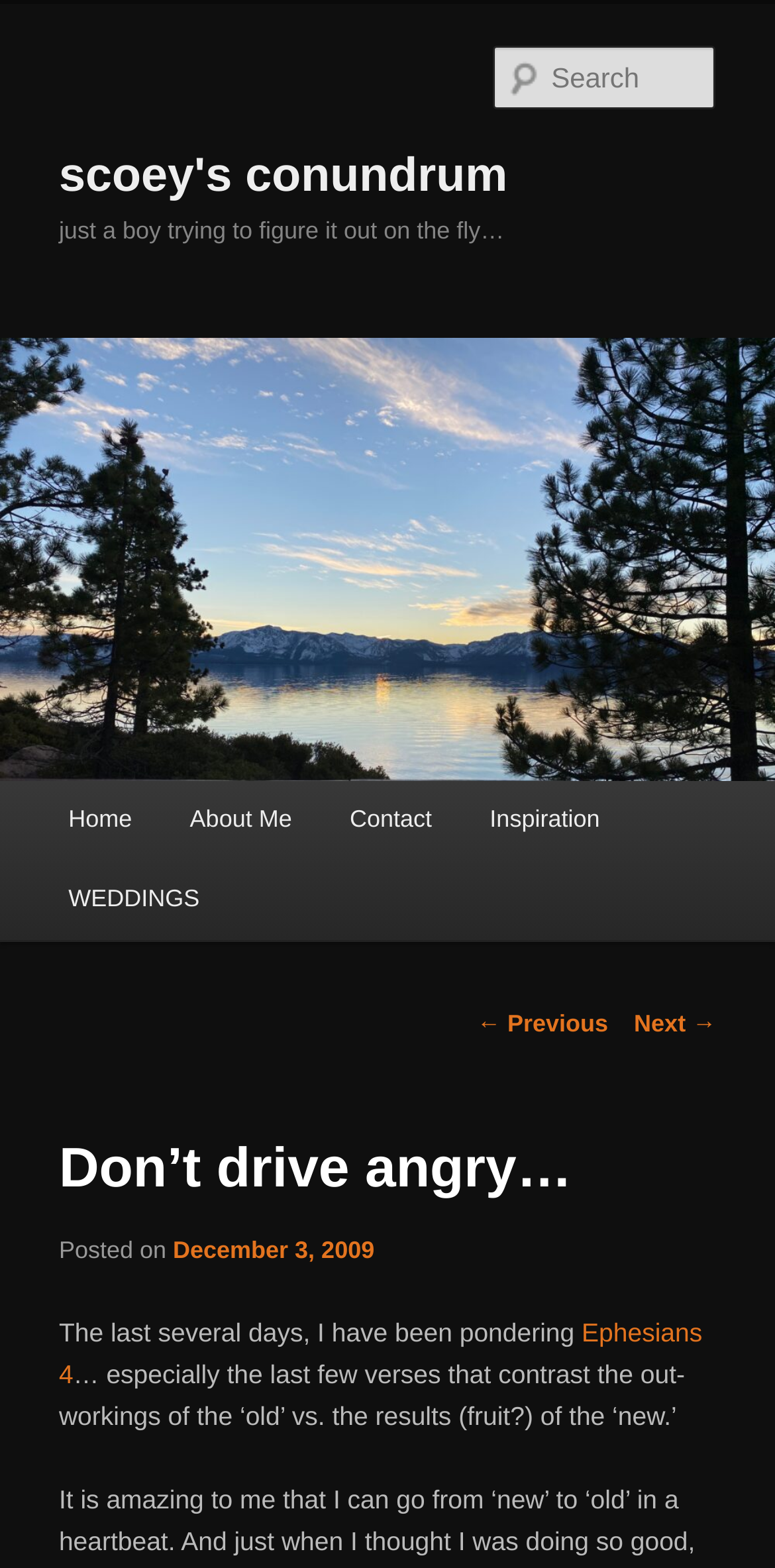What is the main topic of the blog post?
Answer the question using a single word or phrase, according to the image.

Ephesians 4